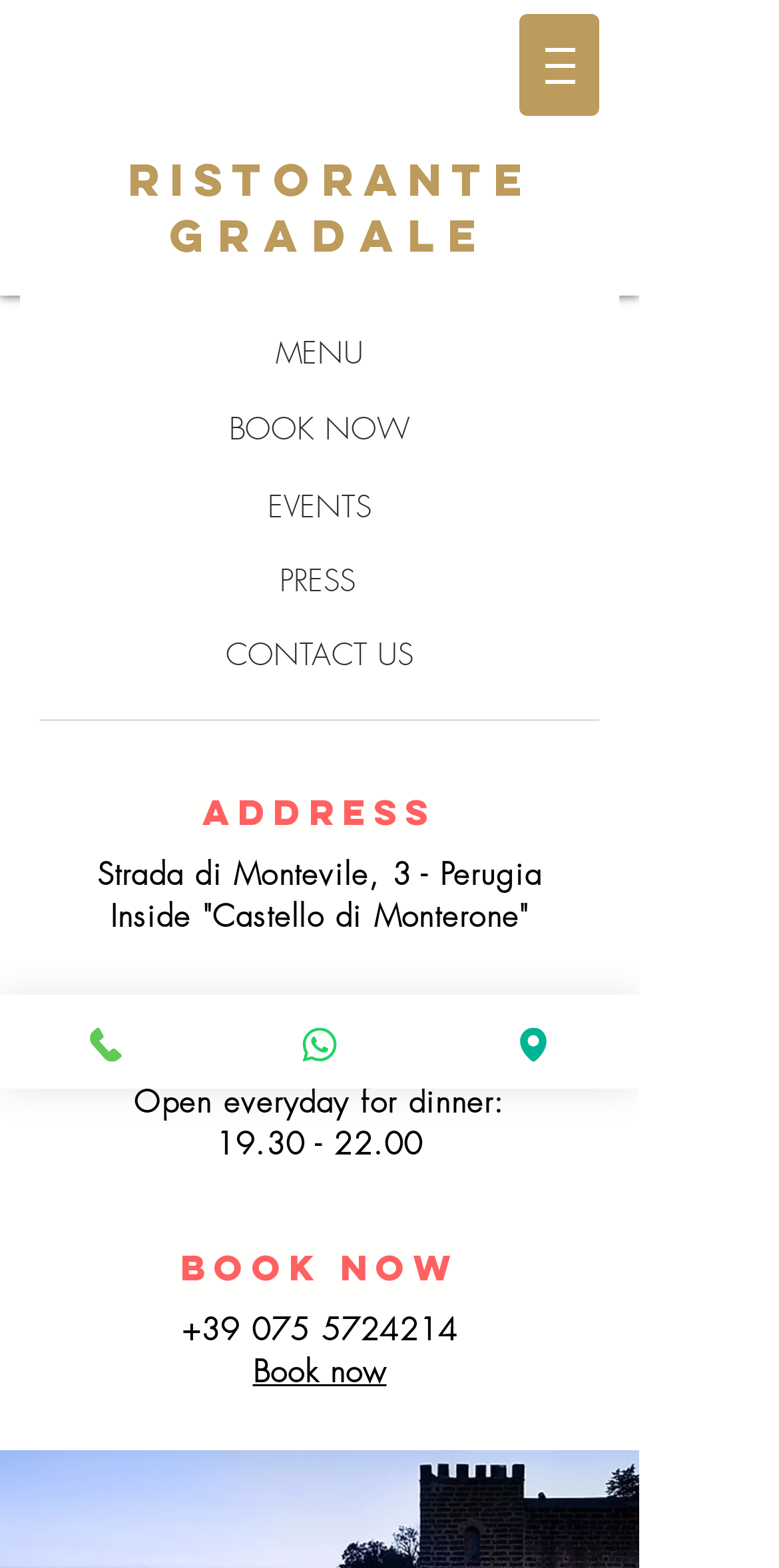Provide the bounding box coordinates of the HTML element this sentence describes: "BOOK NOW". The bounding box coordinates consist of four float numbers between 0 and 1, i.e., [left, top, right, bottom].

[0.051, 0.25, 0.769, 0.299]